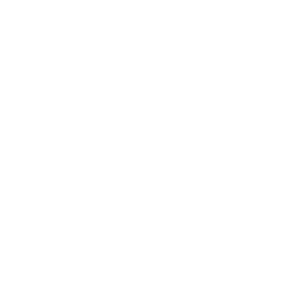Can you look at the image and give a comprehensive answer to the question:
What feature does the oven's design highlight?

The caption suggests that the oven's design may emphasize certain features, including even heat distribution, which is crucial for cooking pizzas to perfection, as it ensures that the crust is crispy and the toppings are cooked evenly.